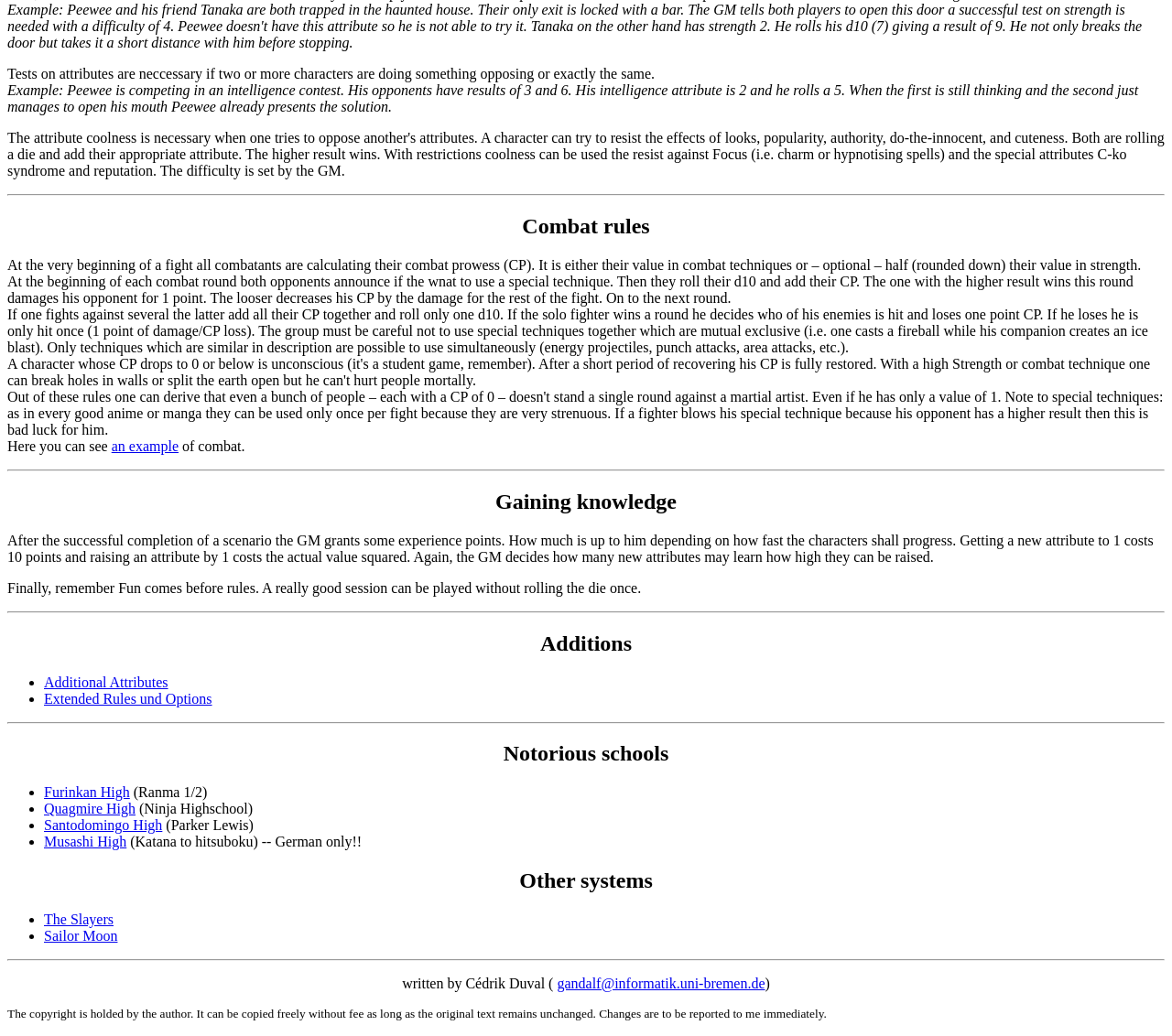What is the name of the high school from the anime Ranma 1/2?
Refer to the screenshot and respond with a concise word or phrase.

Furinkan High